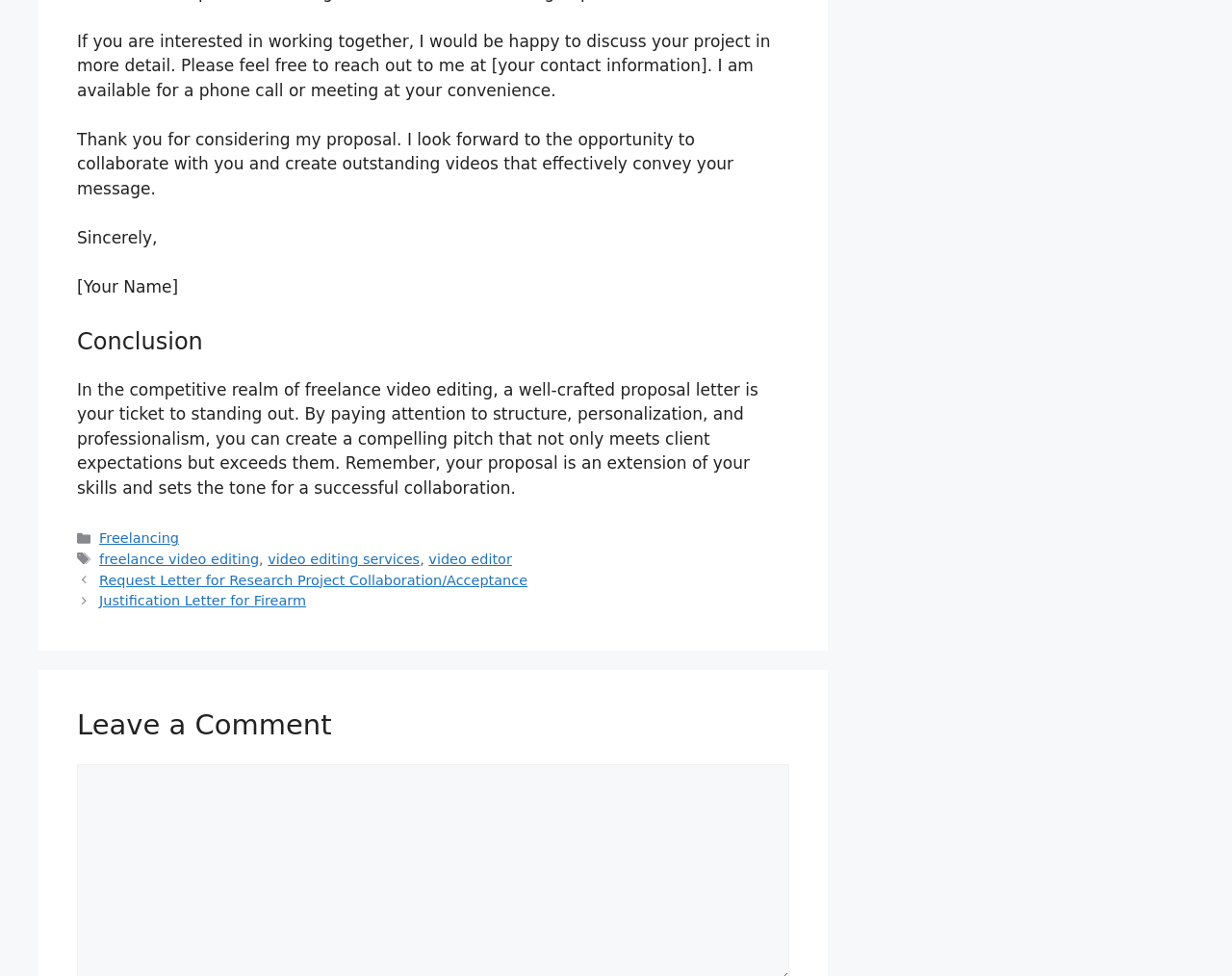Provide the bounding box coordinates of the HTML element this sentence describes: "video editor".

[0.348, 0.565, 0.416, 0.581]